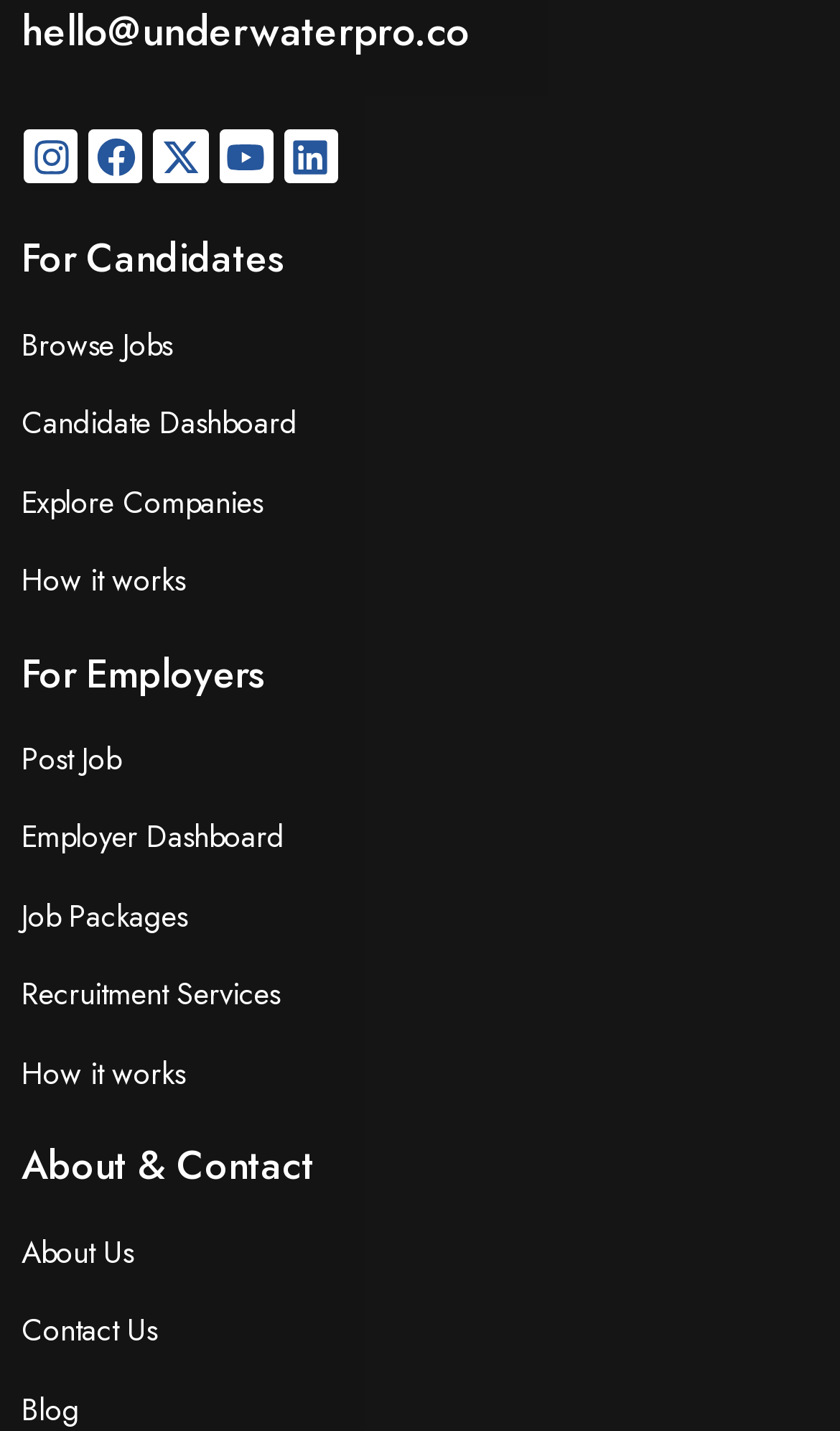What is the last link under 'For Candidates'?
Refer to the image and provide a concise answer in one word or phrase.

How it works